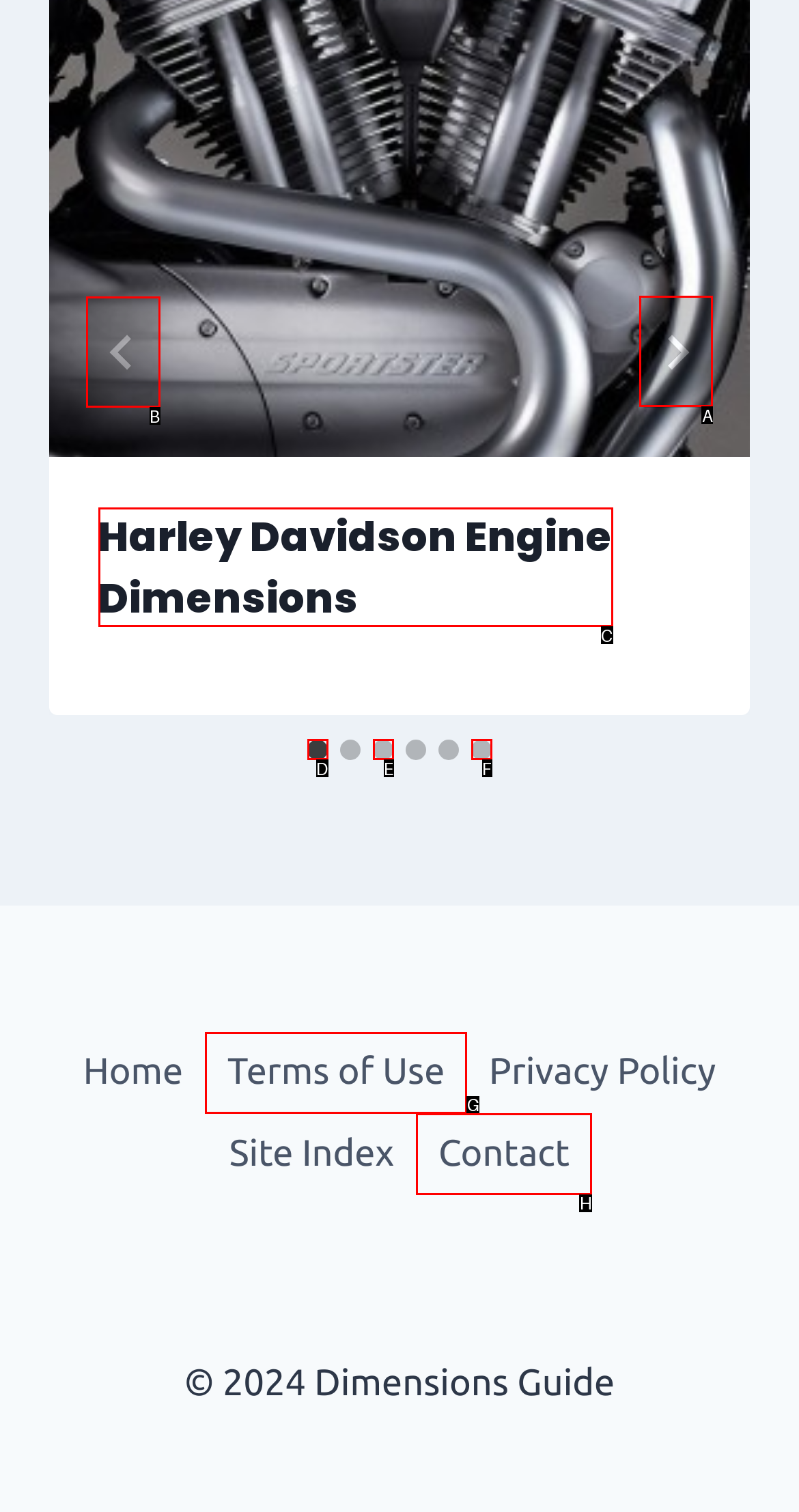To complete the task: Learn about Family and Children in Islam, which option should I click? Answer with the appropriate letter from the provided choices.

None